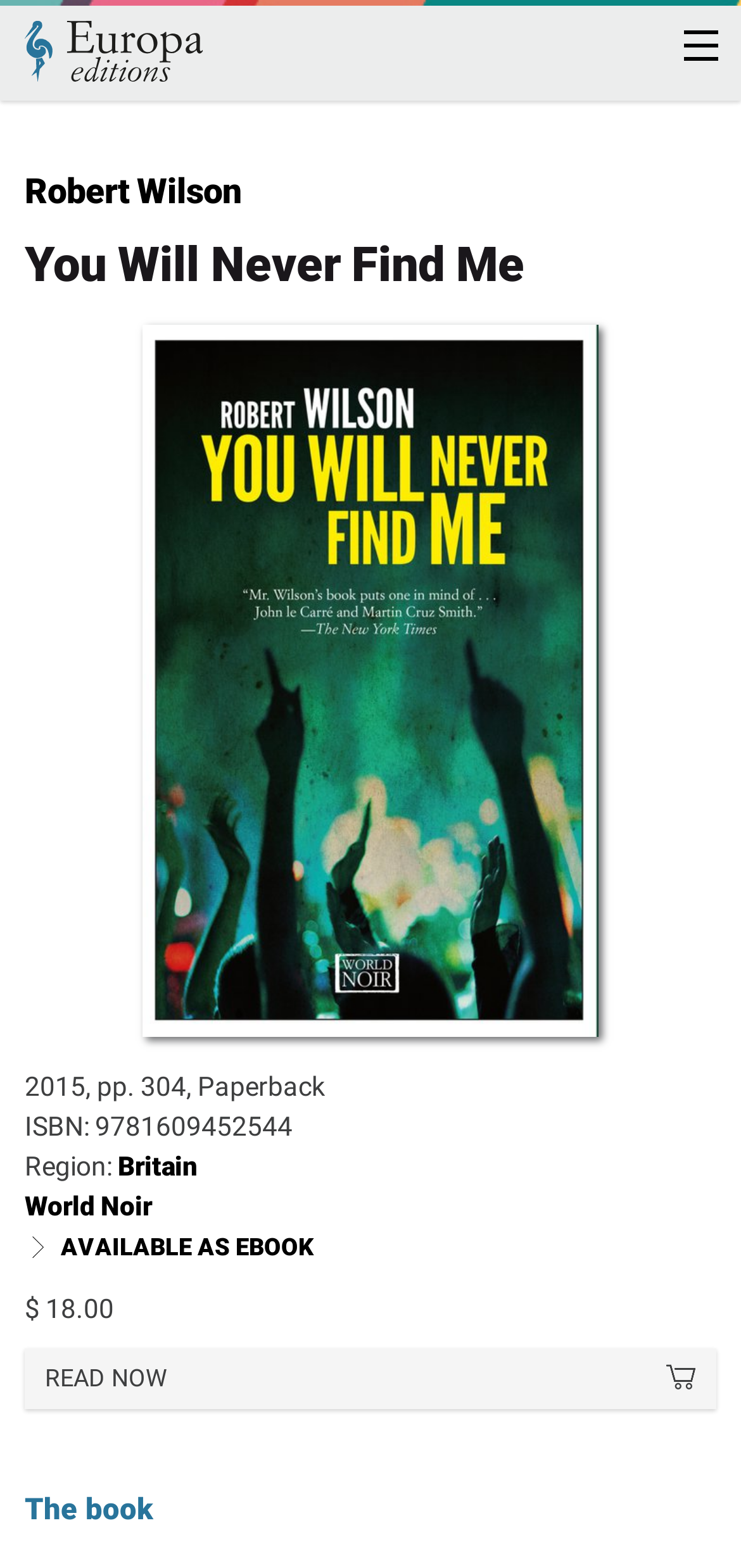Locate the bounding box coordinates of the clickable region necessary to complete the following instruction: "View book cover". Provide the coordinates in the format of four float numbers between 0 and 1, i.e., [left, top, right, bottom].

[0.192, 0.207, 0.808, 0.661]